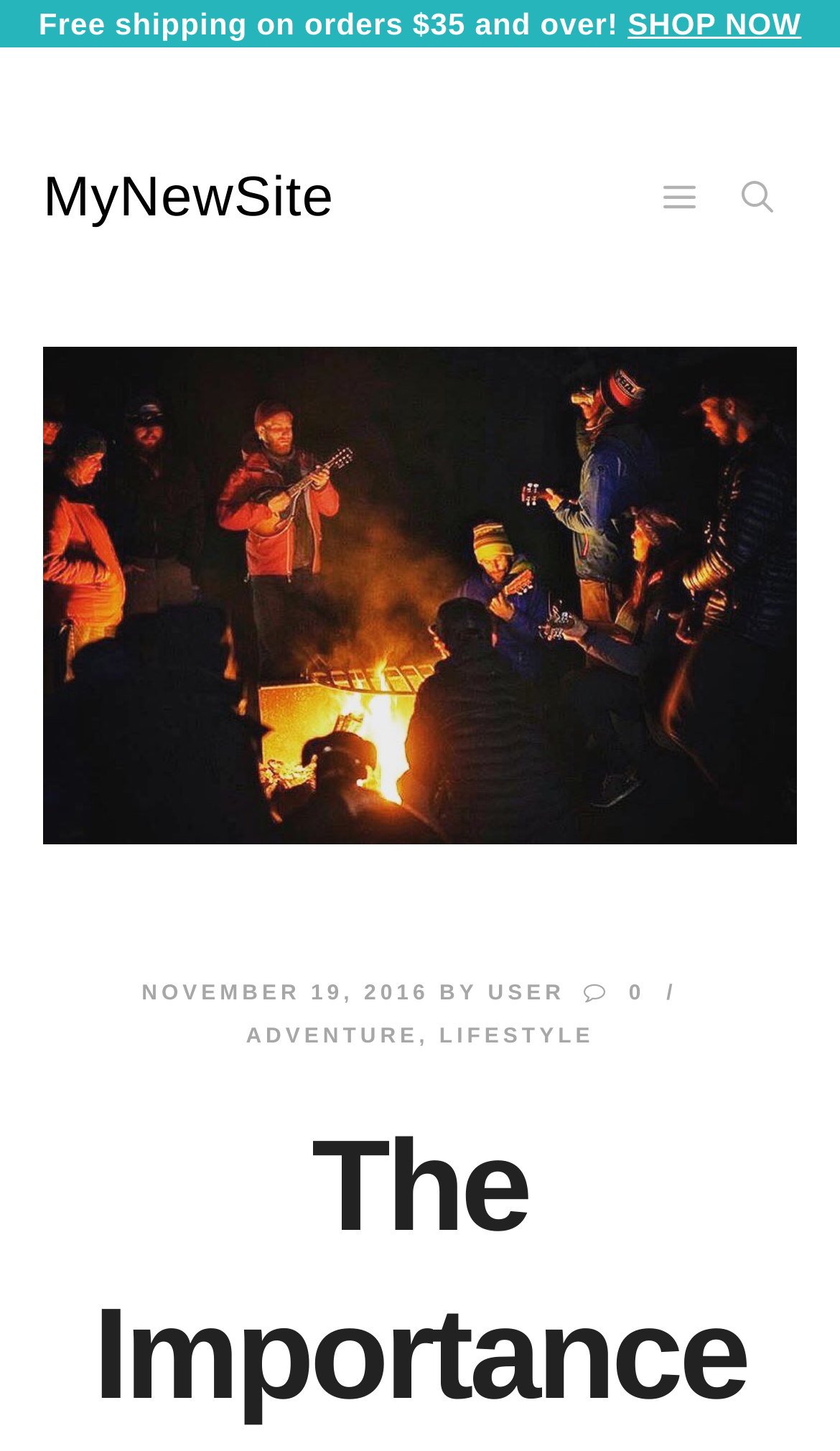Locate and provide the bounding box coordinates for the HTML element that matches this description: "MyNewSite".

[0.051, 0.061, 0.477, 0.209]